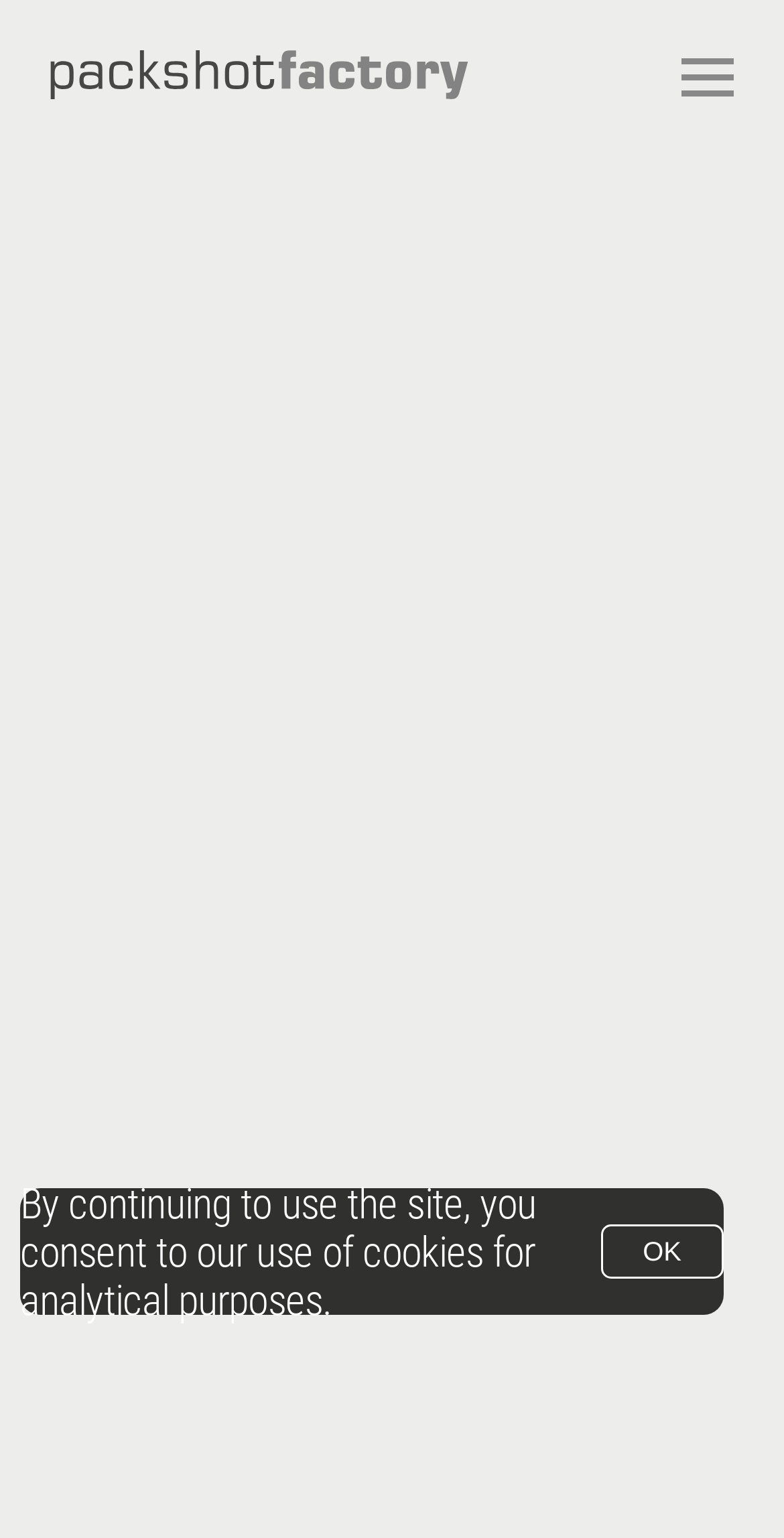Provide a short answer using a single word or phrase for the following question: 
What is the position of the 'CONTACT' link?

Top-center